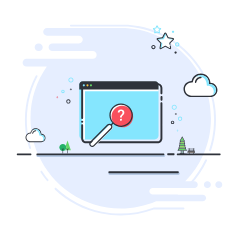What symbolizes inquiry or the quest for help?
Using the image as a reference, give a one-word or short phrase answer.

Red question mark